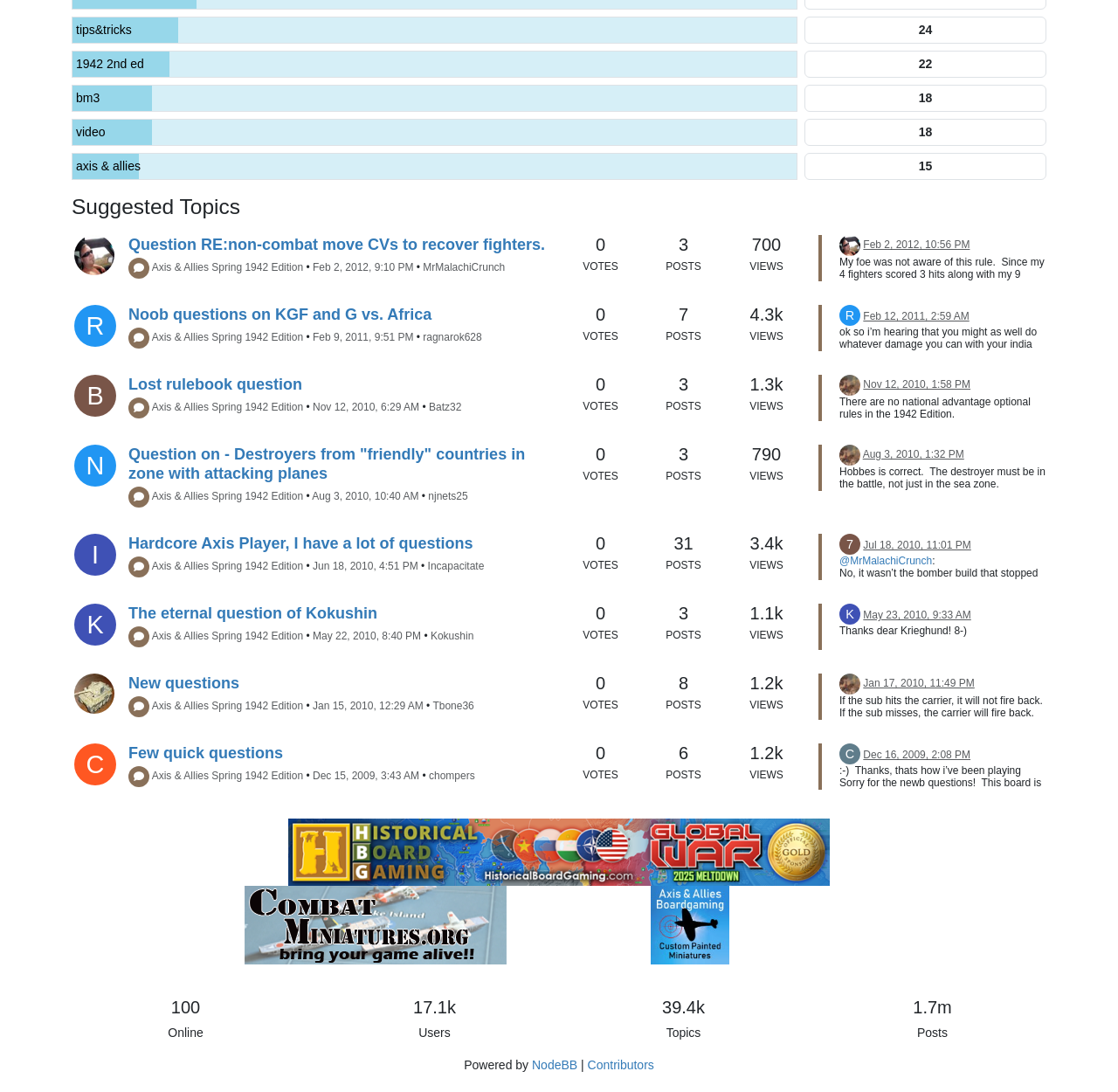Determine the bounding box for the UI element that matches this description: "bm3".

[0.068, 0.081, 0.709, 0.098]